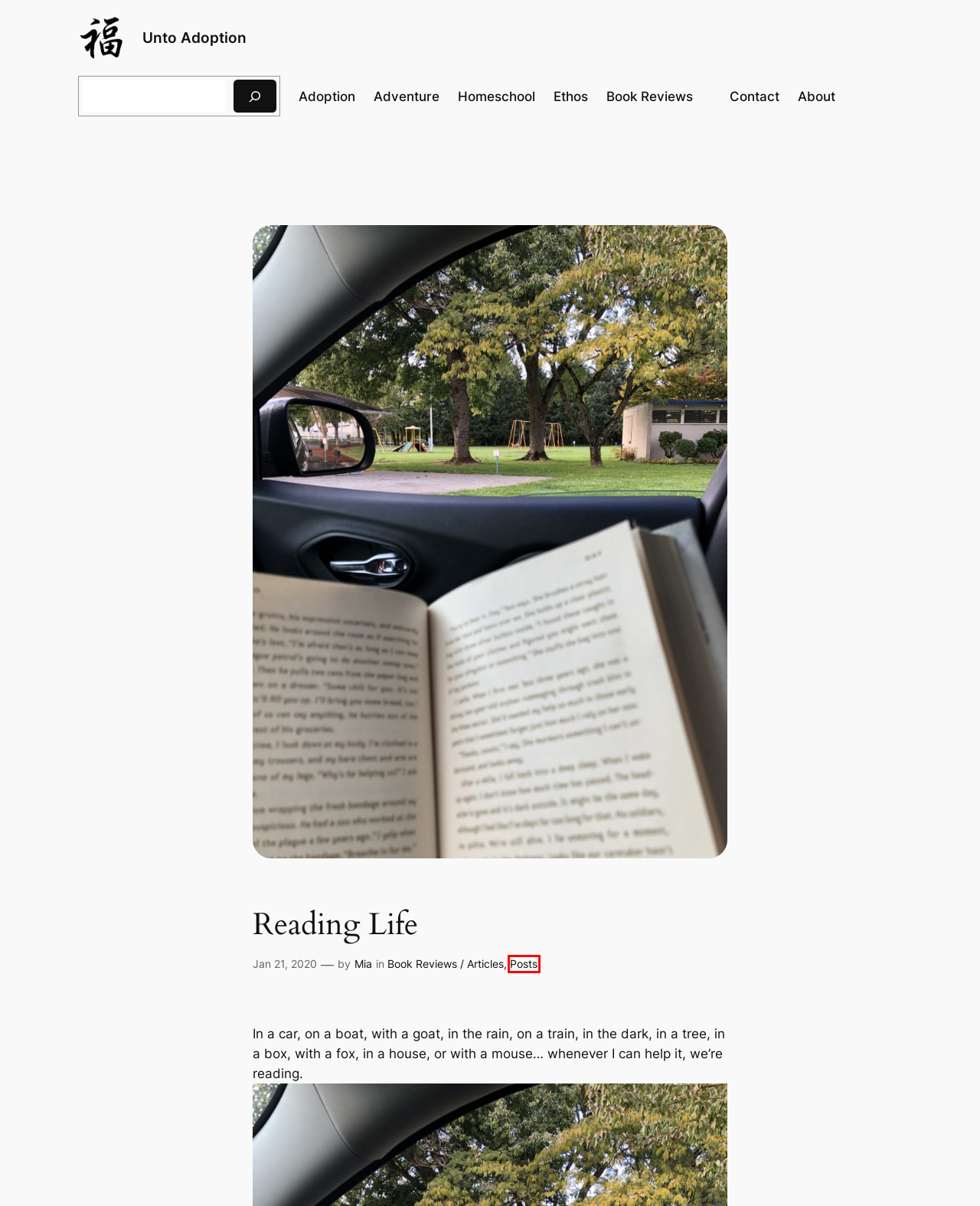You have a screenshot showing a webpage with a red bounding box highlighting an element. Choose the webpage description that best fits the new webpage after clicking the highlighted element. The descriptions are:
A. Book Reviews / Articles – Unto Adoption
B. Unto Adoption
C. Adventure – Unto Adoption
D. Contact – Unto Adoption
E. Posts – Unto Adoption
F. Homeschool – Unto Adoption
G. Adoption – Unto Adoption
H. About – Unto Adoption

E